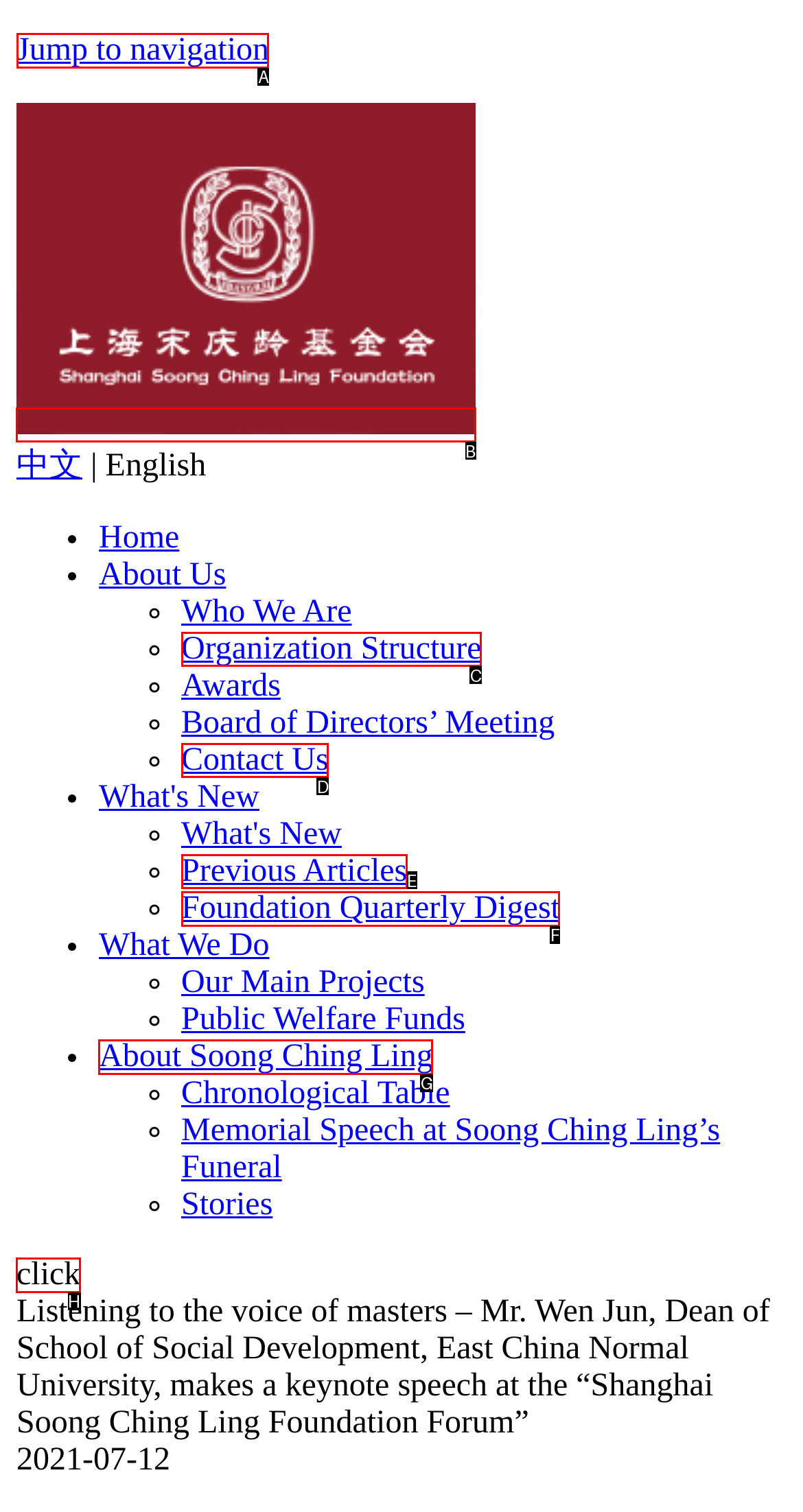Decide which UI element to click to accomplish the task: Jump to navigation
Respond with the corresponding option letter.

A